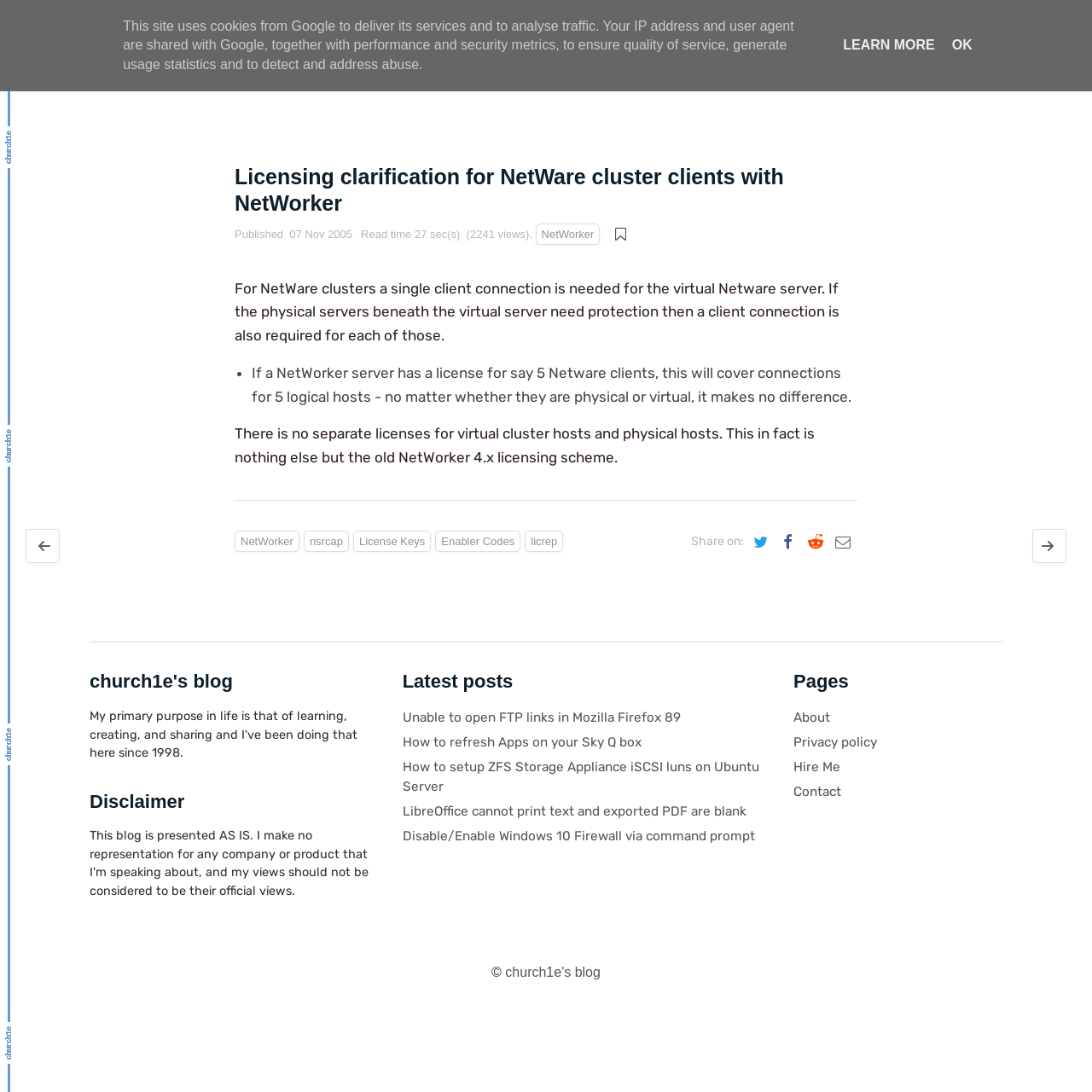Pinpoint the bounding box coordinates of the clickable element to carry out the following instruction: "Go to Home page."

[0.754, 0.019, 0.782, 0.03]